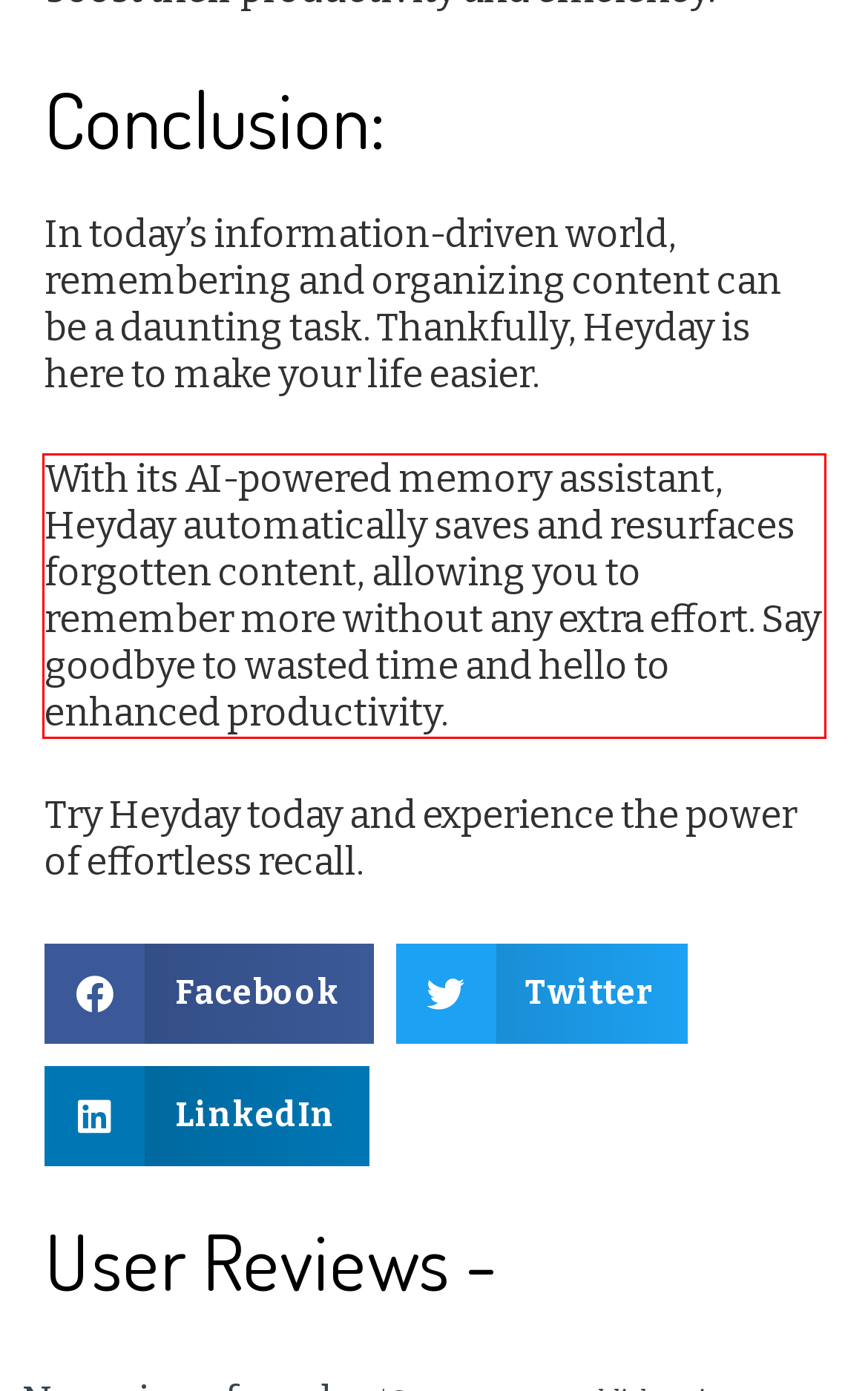Given the screenshot of a webpage, identify the red rectangle bounding box and recognize the text content inside it, generating the extracted text.

With its AI-powered memory assistant, Heyday automatically saves and resurfaces forgotten content, allowing you to remember more without any extra effort. Say goodbye to wasted time and hello to enhanced productivity.